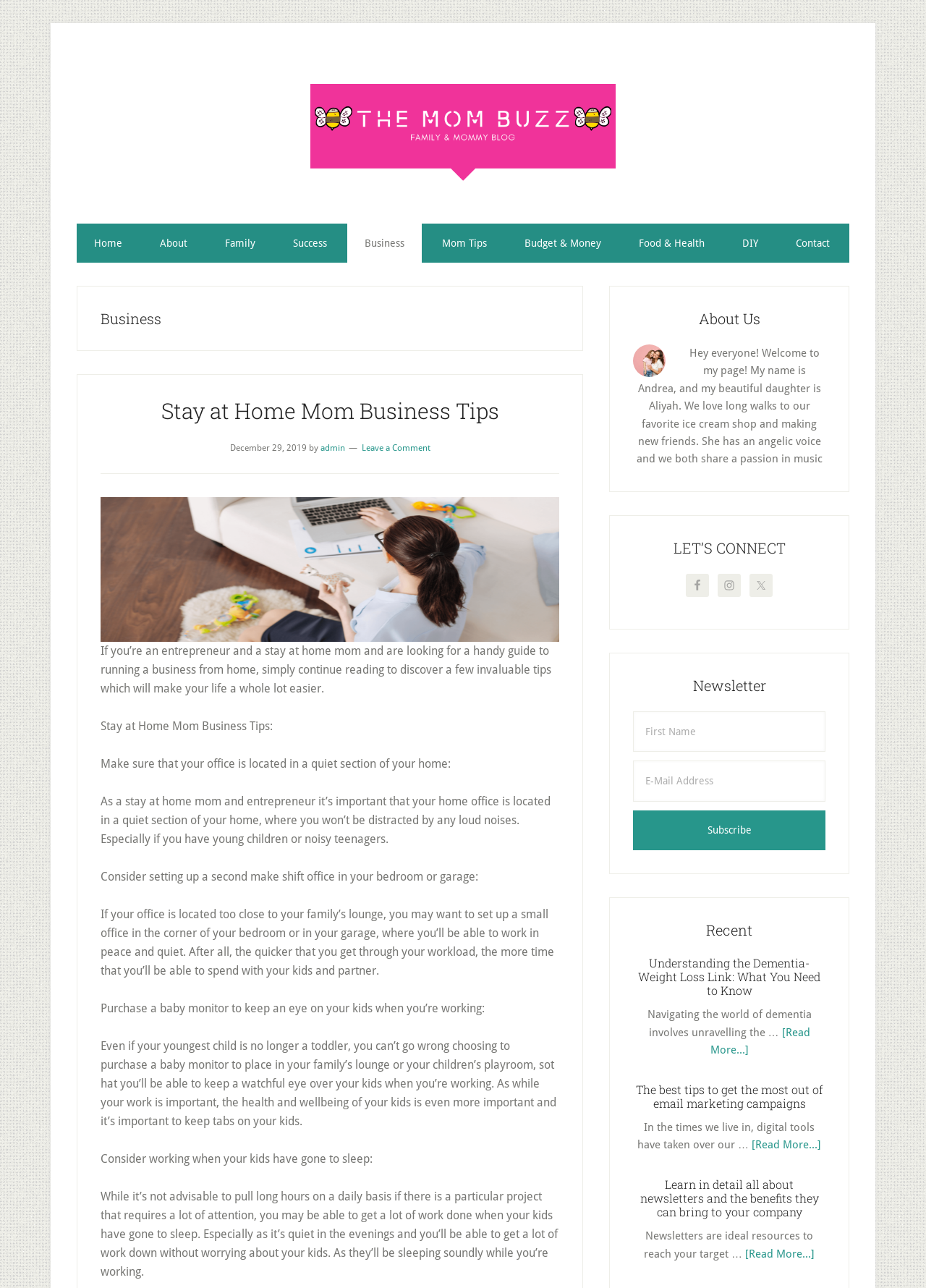Please answer the following question using a single word or phrase: What is the name of the author of the 'About Us' section?

Andrea